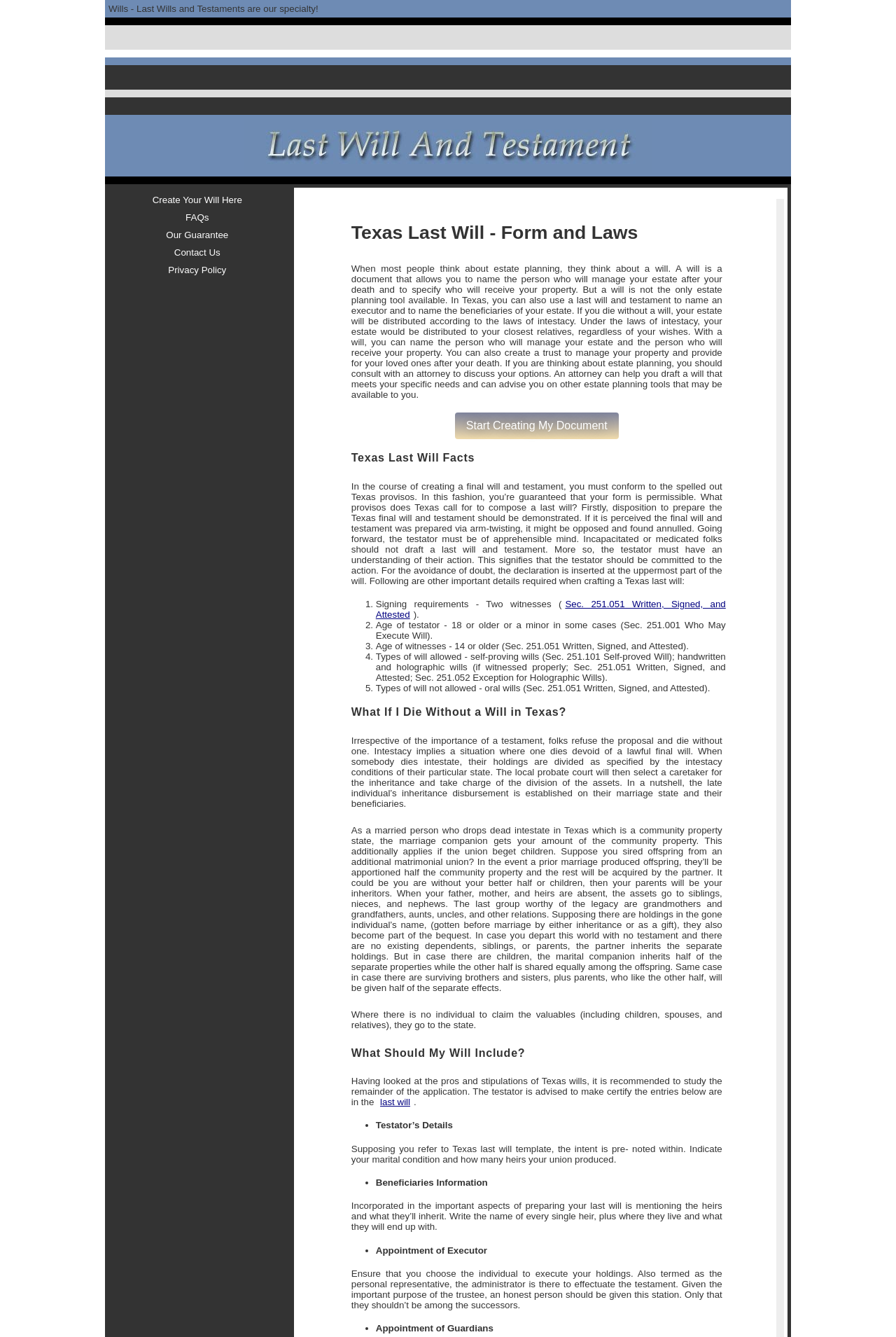Determine the coordinates of the bounding box that should be clicked to complete the instruction: "Read 'Texas Last Will - Form and Laws'". The coordinates should be represented by four float numbers between 0 and 1: [left, top, right, bottom].

[0.388, 0.163, 0.81, 0.185]